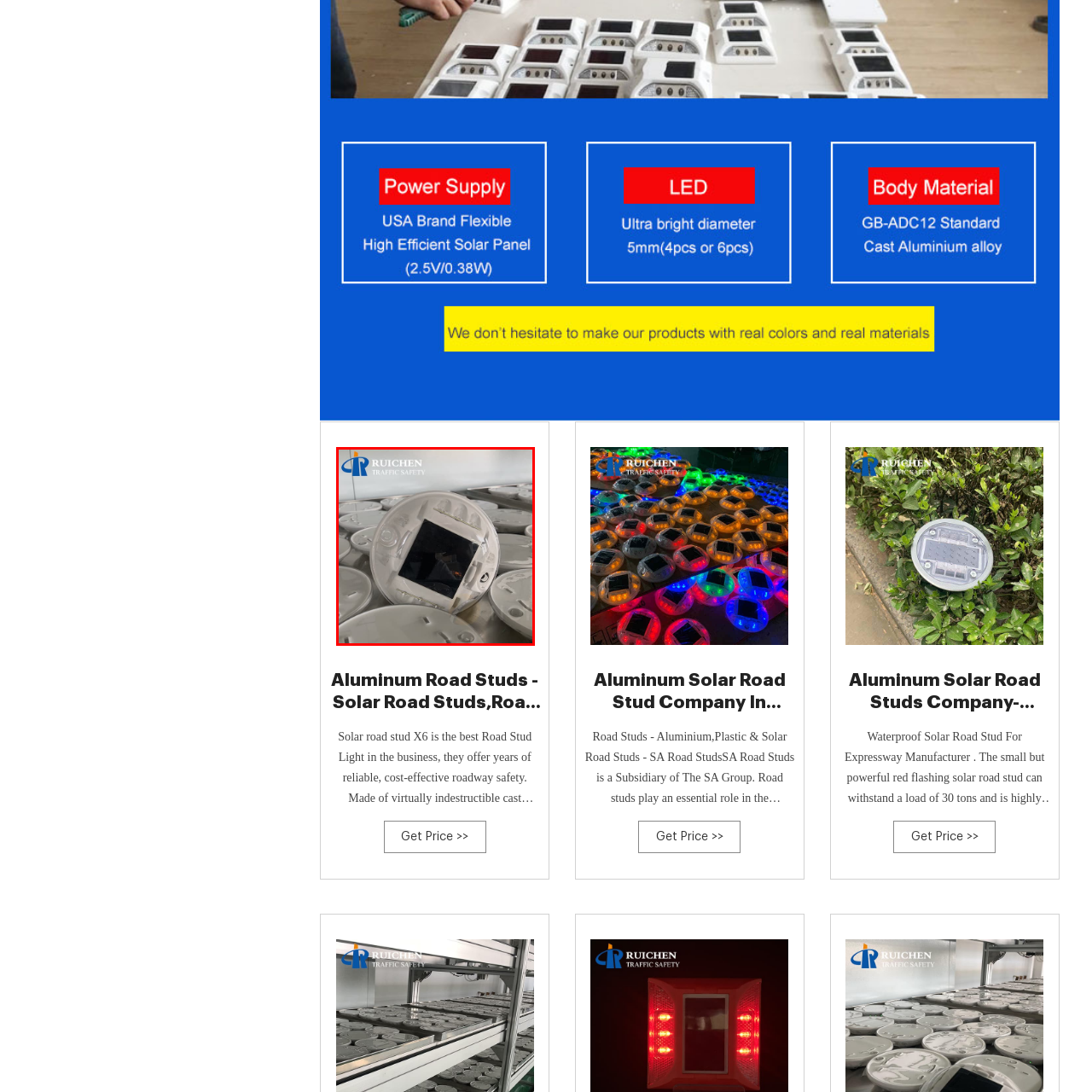Explain in detail what is happening within the highlighted red bounding box in the image.

The image showcases a solar road stud, designed by Ruichen Traffic Safety, set against a background of multiple similar studs. The solar road stud features a sleek, rounded design with a transparent outer casing, revealing the internal components, including a square solar panel. This innovative product is intended for enhancing road safety, illuminated by solar energy, making it ideal for various road conditions. The design emphasizes durability and efficiency, suitable for heavy traffic areas while ensuring visibility and safety for drivers and pedestrians alike. Ruichen Traffic Safety's branding is prominently displayed, highlighting the company's focus on reliable traffic solutions.